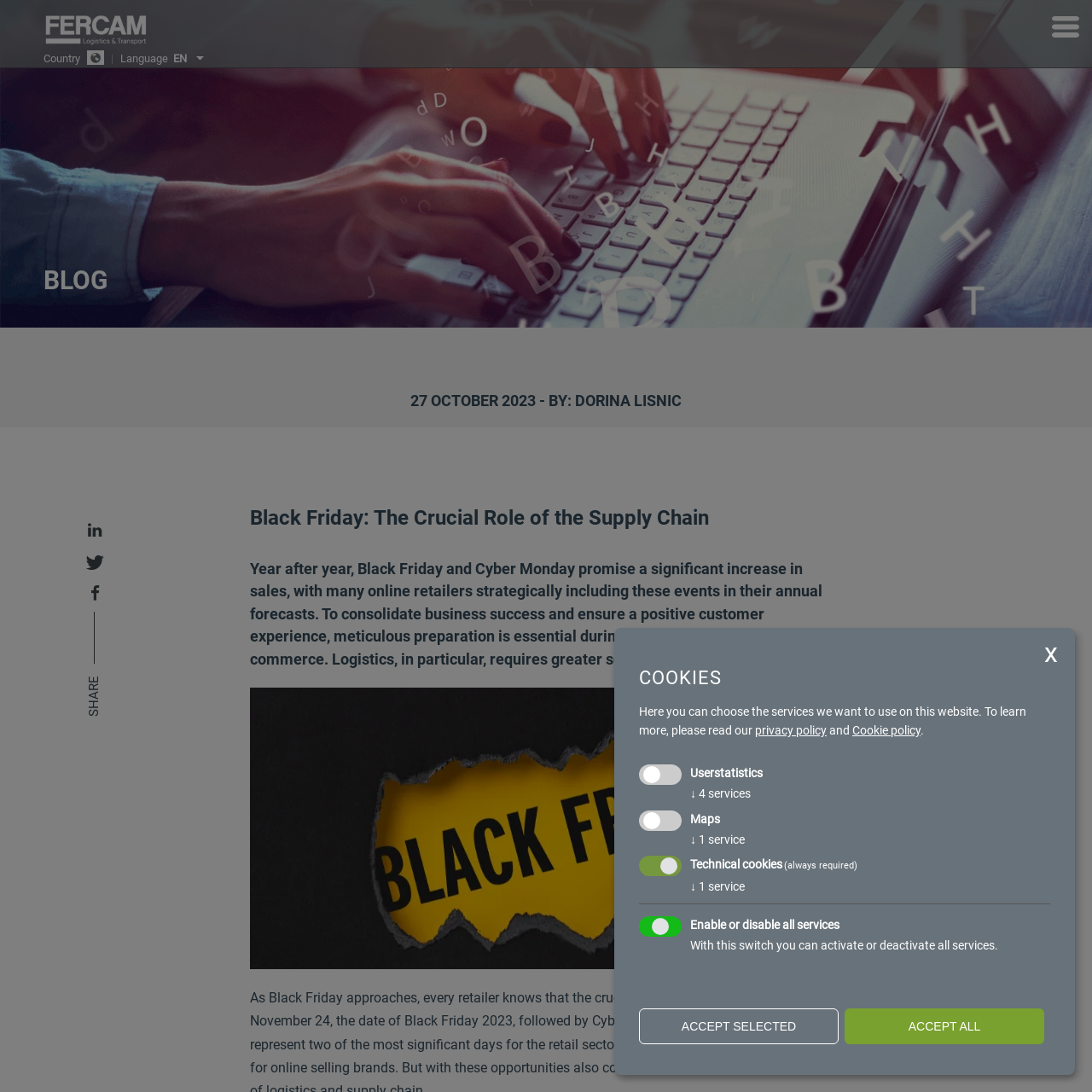Give a short answer to this question using one word or a phrase:
How many social media platforms can you share the blog post on?

3